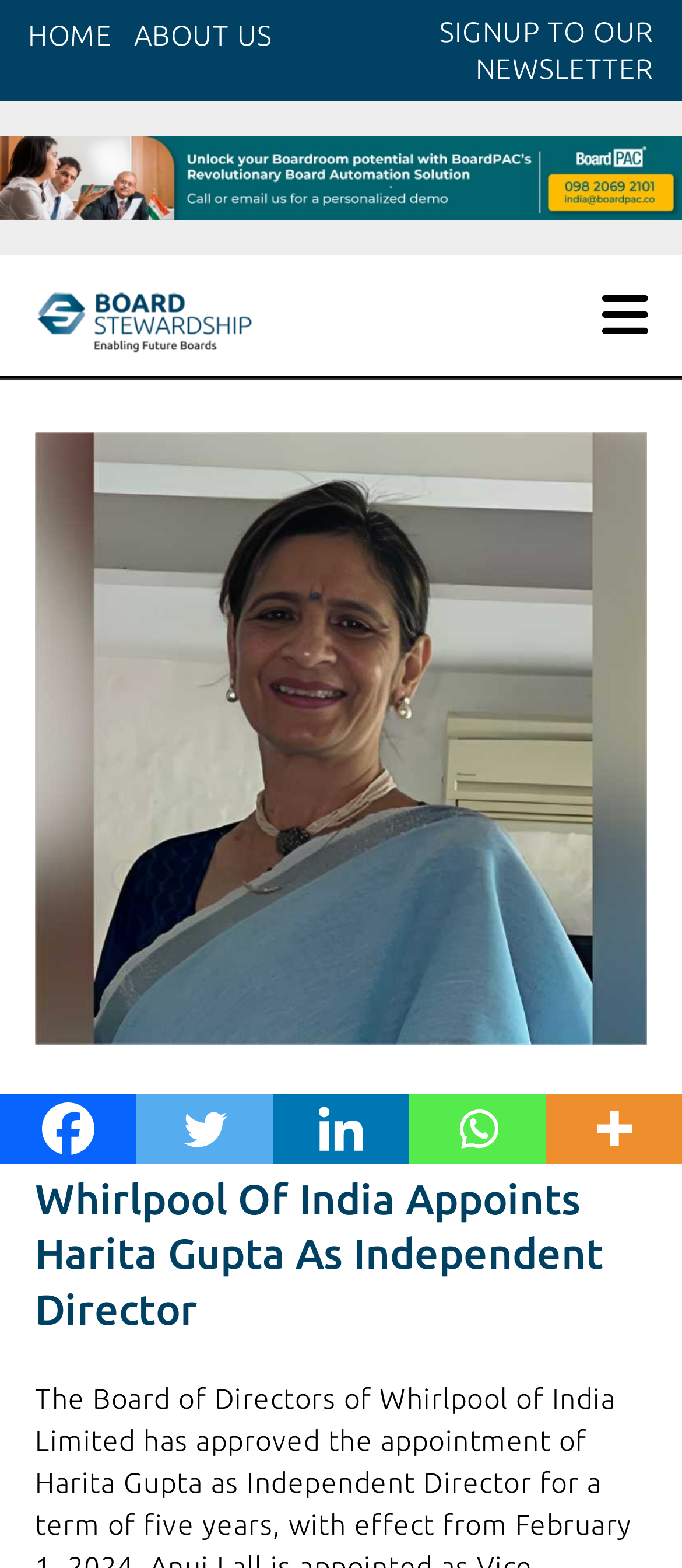Determine the bounding box coordinates of the element's region needed to click to follow the instruction: "go to home page". Provide these coordinates as four float numbers between 0 and 1, formatted as [left, top, right, bottom].

[0.041, 0.012, 0.164, 0.032]